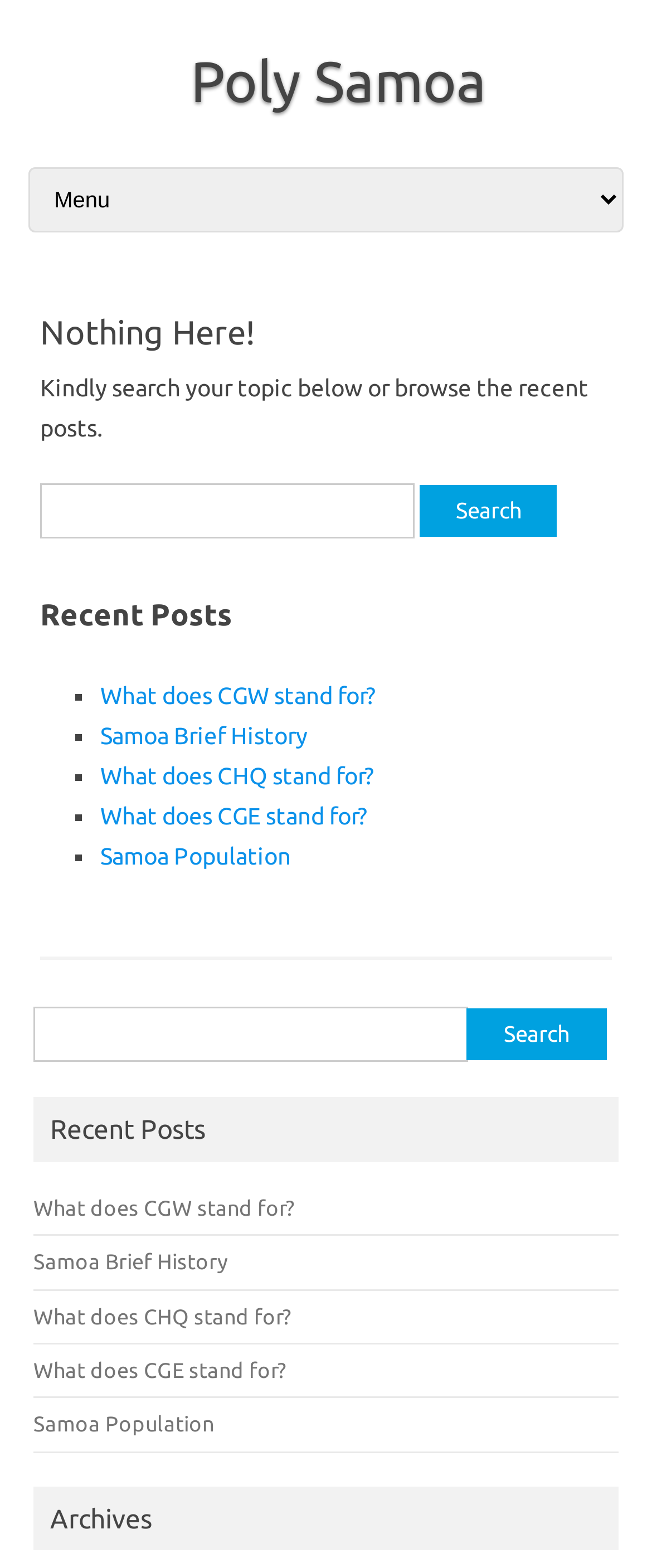Show the bounding box coordinates for the HTML element described as: "parent_node: Search for: value="Search"".

[0.644, 0.309, 0.854, 0.342]